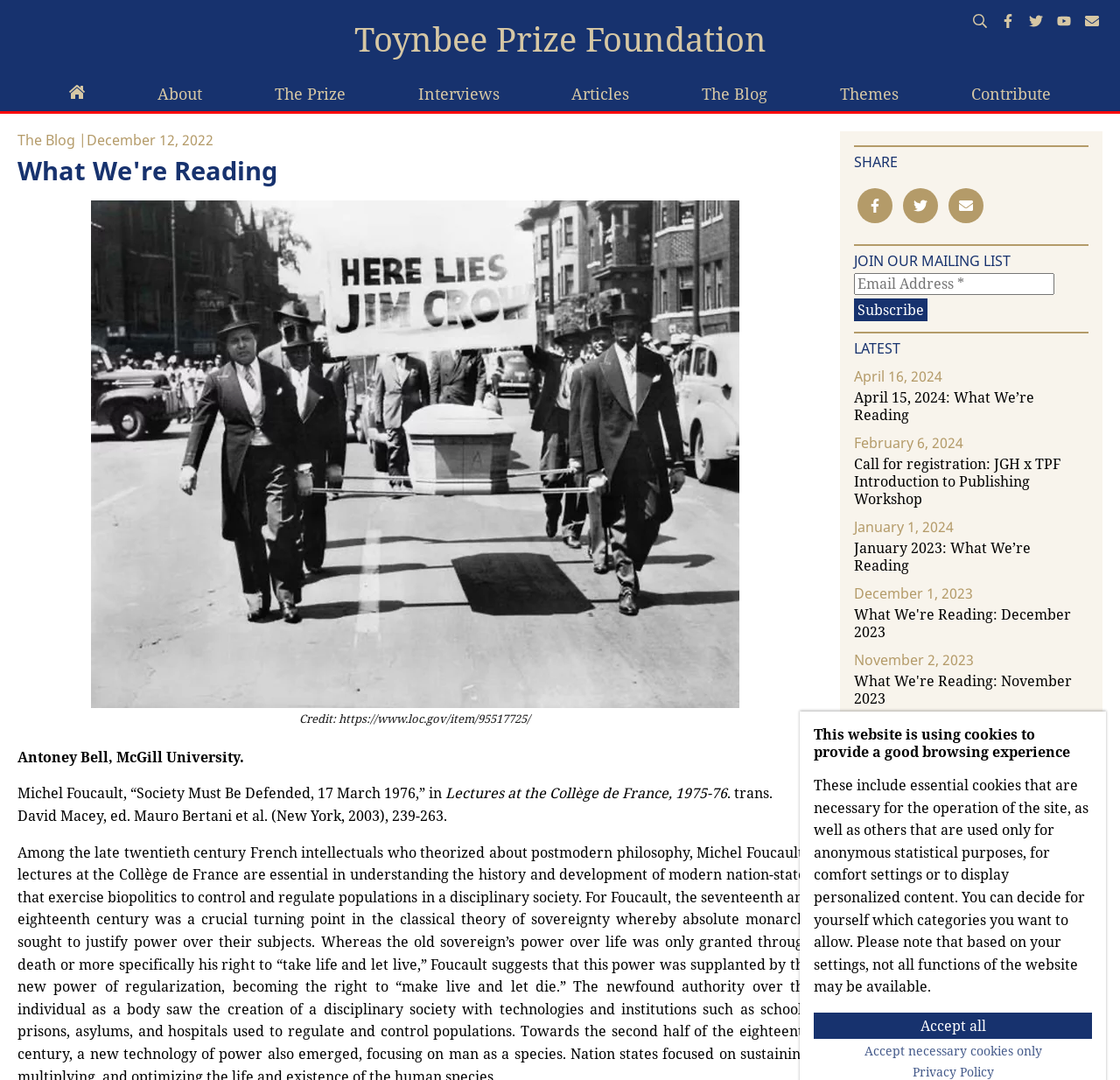How many links are in the top navigation bar?
From the image, respond with a single word or phrase.

11